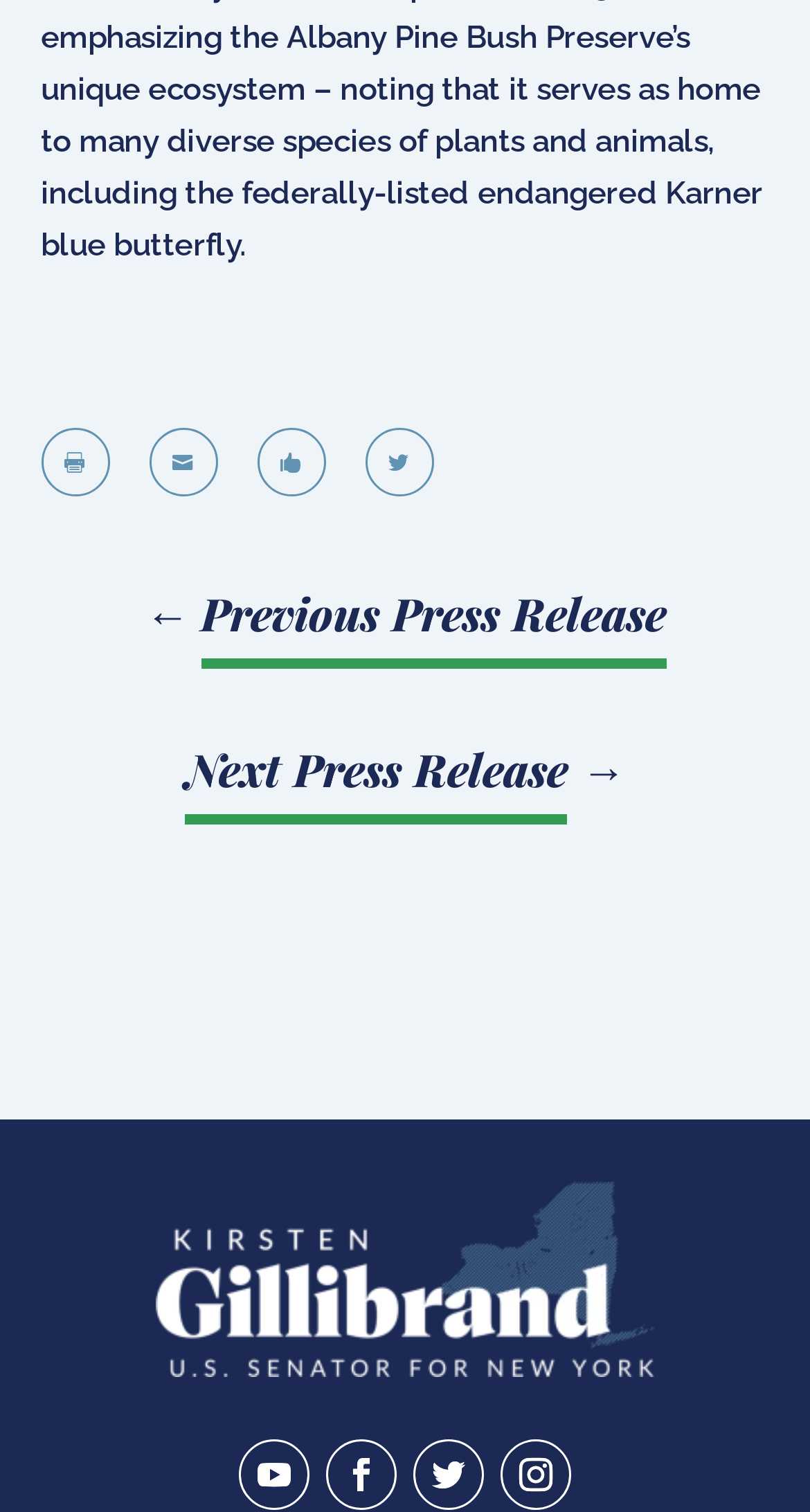Extract the bounding box for the UI element that matches this description: "Follow".

[0.51, 0.952, 0.597, 0.999]